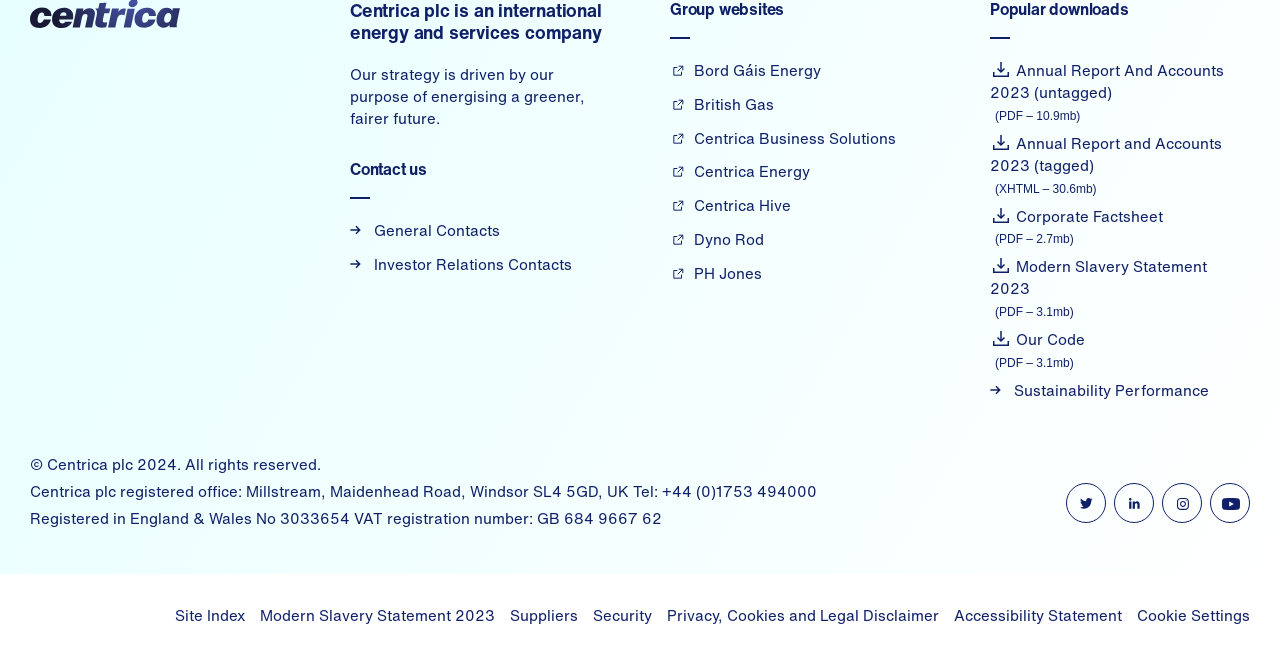Based on the element description: "Bord Gáis Energy", identify the bounding box coordinates for this UI element. The coordinates must be four float numbers between 0 and 1, listed as [left, top, right, bottom].

[0.523, 0.089, 0.641, 0.123]